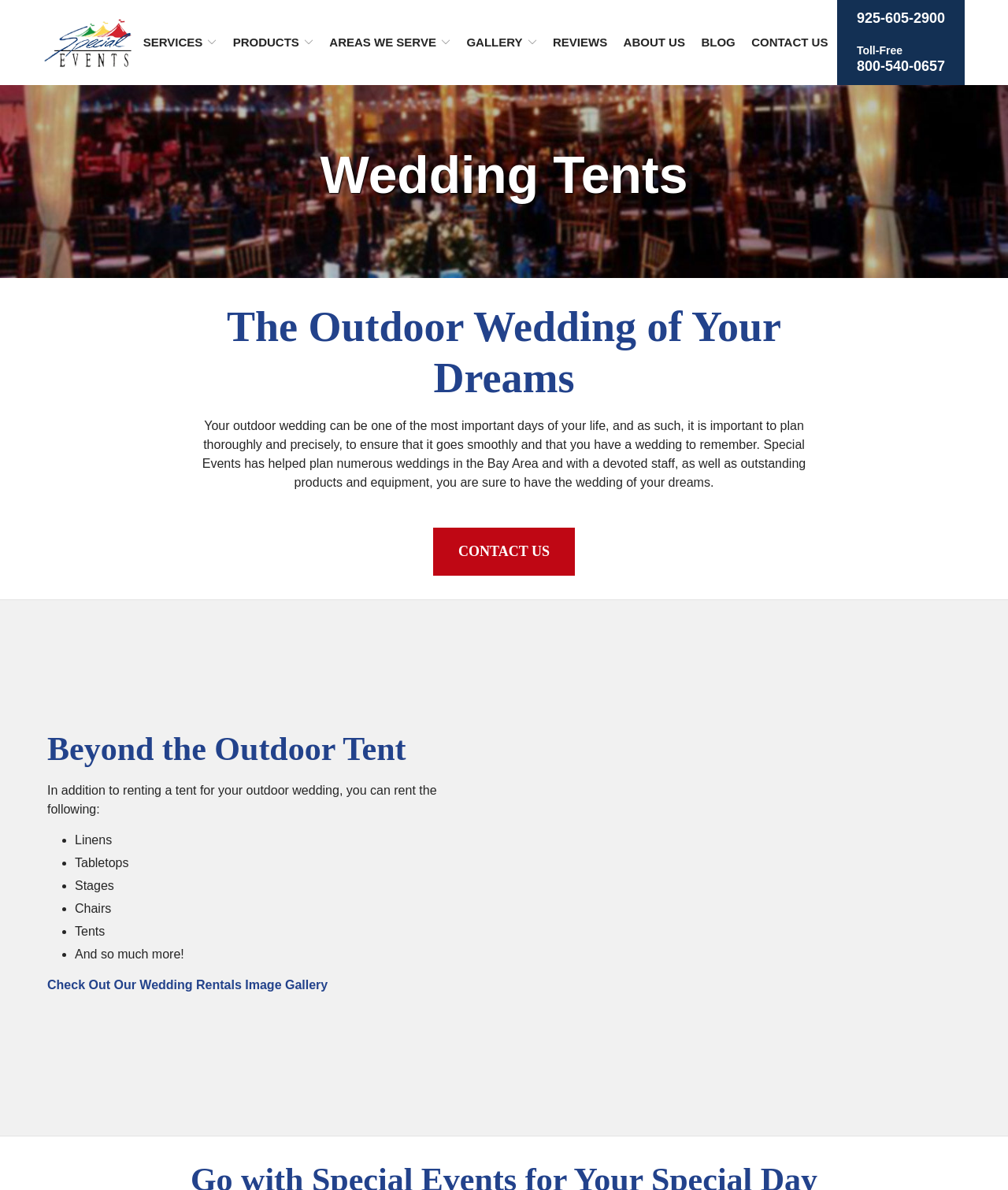Can you find the bounding box coordinates for the element that needs to be clicked to execute this instruction: "View the SERVICES page"? The coordinates should be given as four float numbers between 0 and 1, i.e., [left, top, right, bottom].

[0.142, 0.03, 0.215, 0.041]